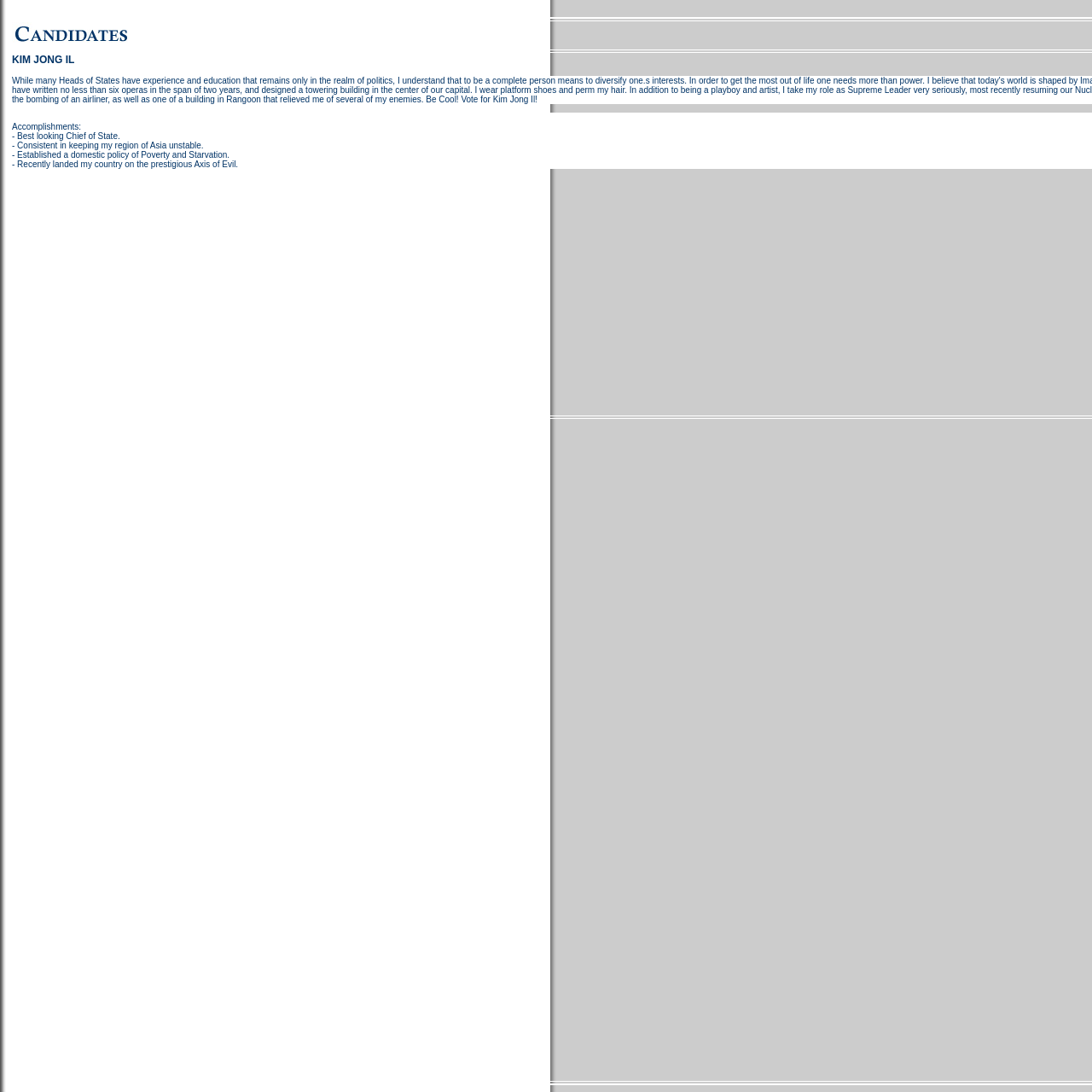Create a detailed narrative of the webpage’s visual and textual elements.

The webpage is about Kim Jong Il, with a prominent image of him at the top left corner. Below the image, there is a section highlighting his accomplishments, which is indicated by a static text "Accomplishments:". 

Underneath the "Accomplishments:" label, there are five bullet points listing his achievements. The first bullet point reads "Best looking Chief of State." The second bullet point is "Consistent in keeping my region of Asia unstable." The third bullet point states "Established a domestic policy of Poverty and Starvation." The fourth bullet point mentions "Recently landed my country on the prestigious Axis of Evil." 

These bullet points are arranged in a vertical list, with each point positioned directly below the previous one. There is a small gap between the last bullet point and the following empty line, which is denoted by a static text containing a non-breaking space character.